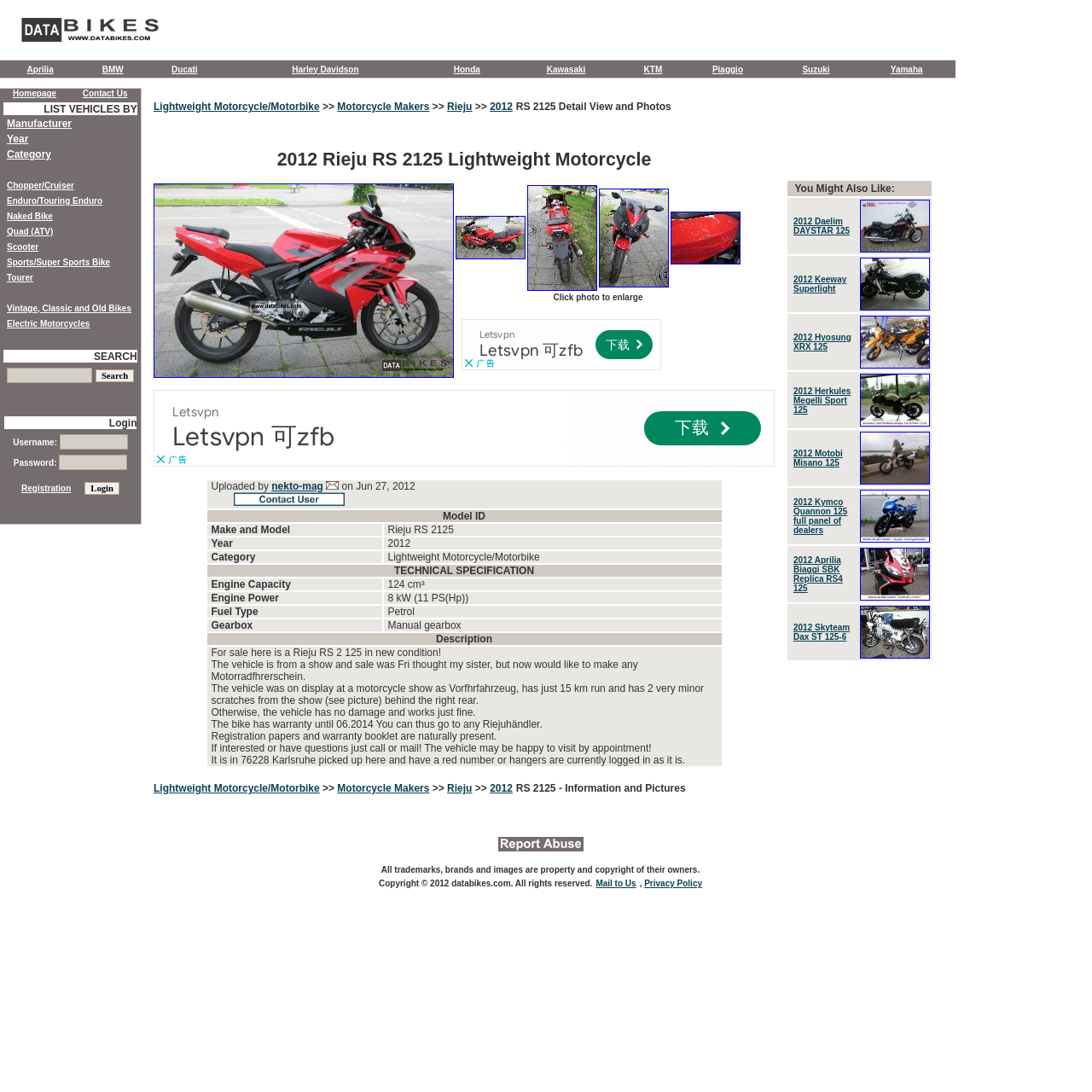Please specify the bounding box coordinates of the clickable region to carry out the following instruction: "Enlarge the first photo of 2012 Rieju RS 2125 motorcycle". The coordinates should be four float numbers between 0 and 1, in the format [left, top, right, bottom].

[0.417, 0.227, 0.481, 0.24]